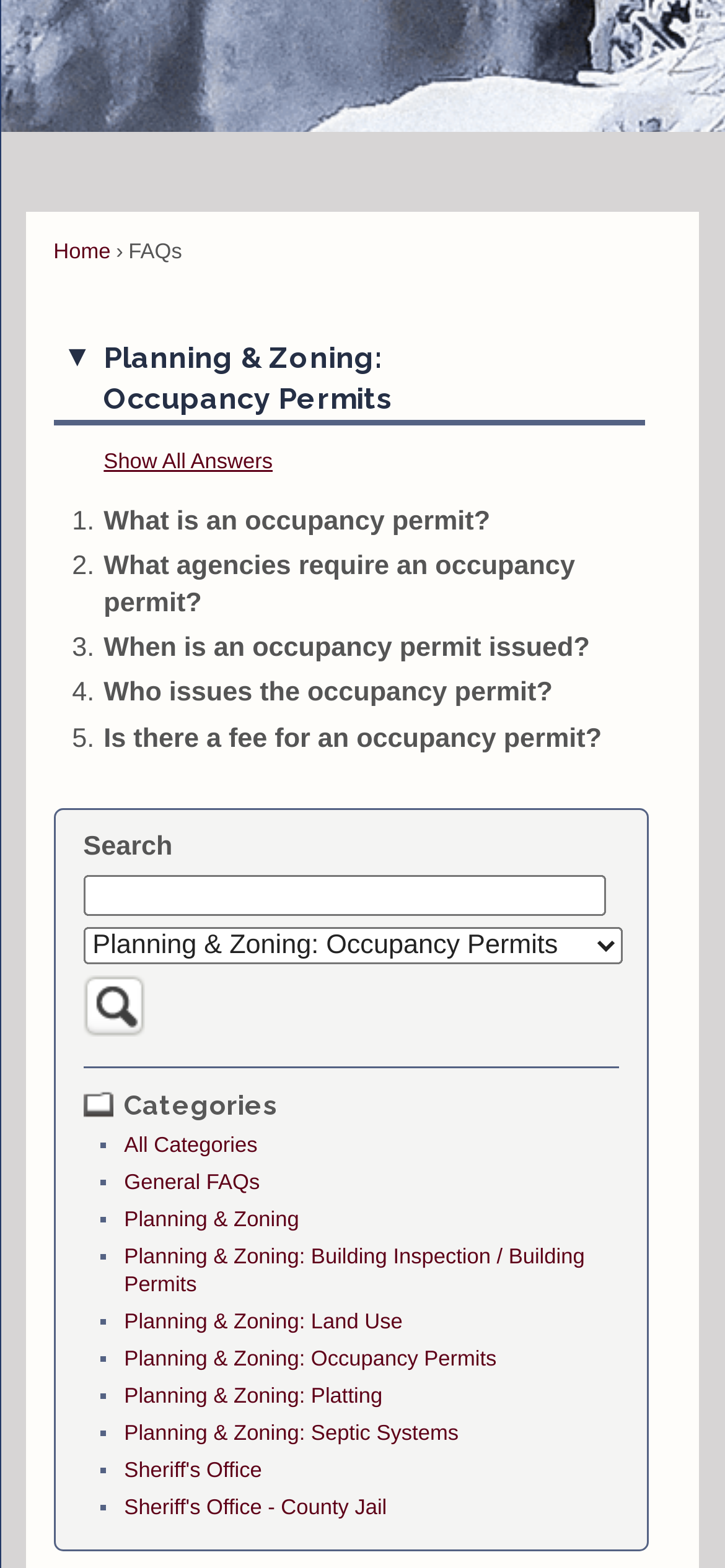Determine the bounding box coordinates of the area to click in order to meet this instruction: "Search for something".

[0.115, 0.558, 0.837, 0.584]